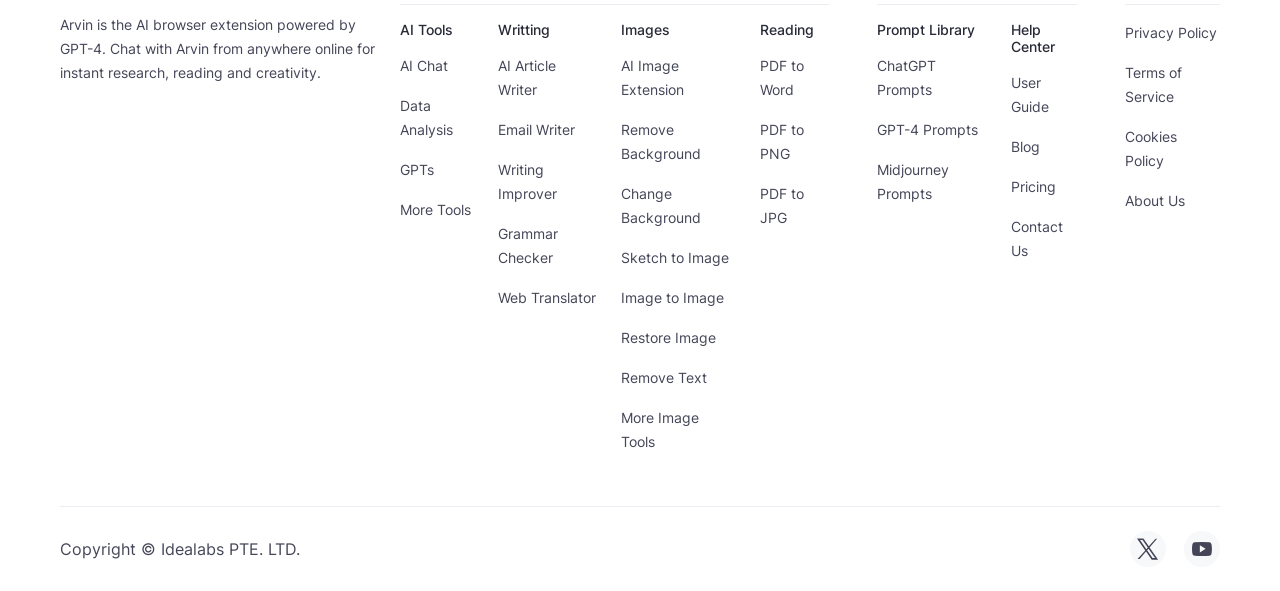Refer to the image and offer a detailed explanation in response to the question: What is the 'Help Center' section used for?

By examining the StaticText element with the text 'Help Center' and the link elements with the texts 'User Guide', 'Blog', and 'Pricing', we can infer that the 'Help Center' section is used for accessing resources related to user support, blog, and pricing information.